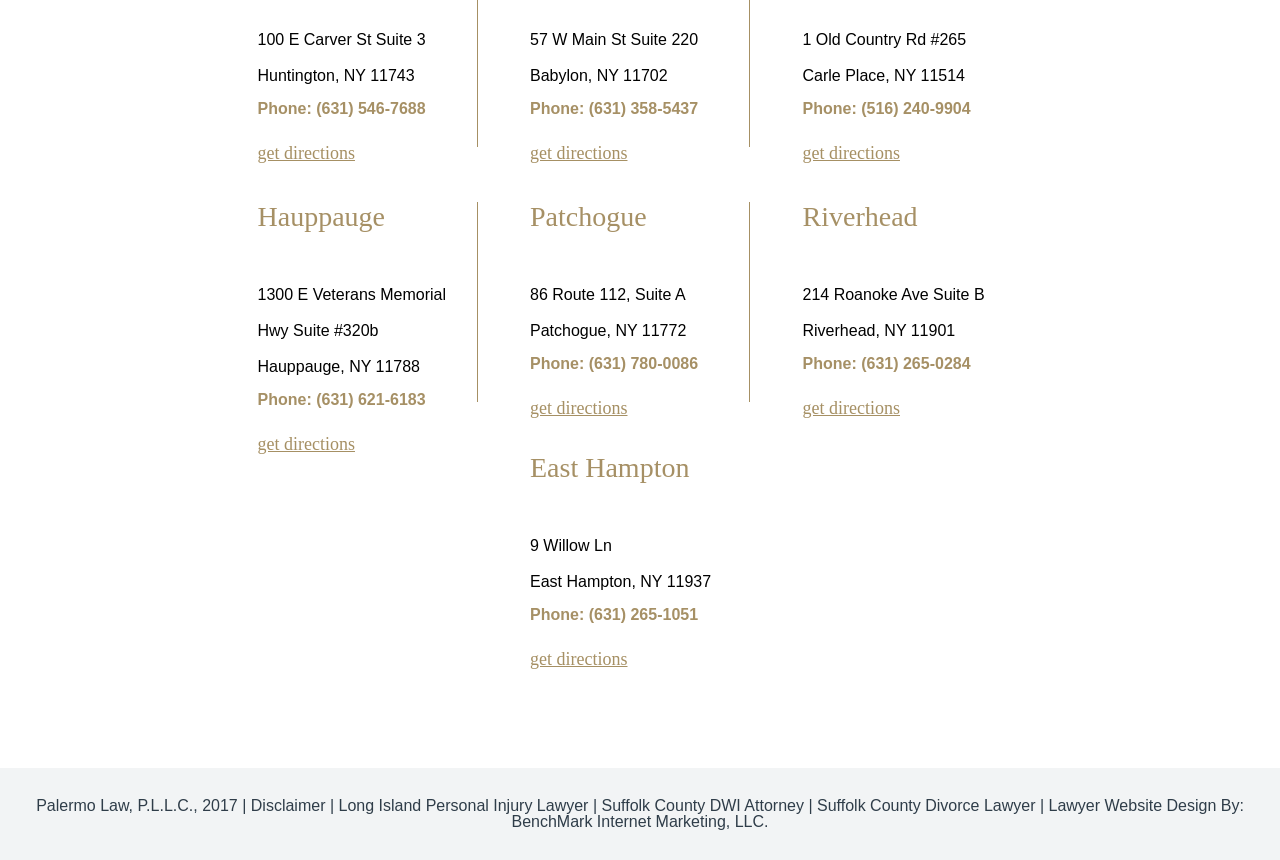Please provide the bounding box coordinates for the UI element as described: "Disclaimer". The coordinates must be four floats between 0 and 1, represented as [left, top, right, bottom].

[0.196, 0.927, 0.254, 0.947]